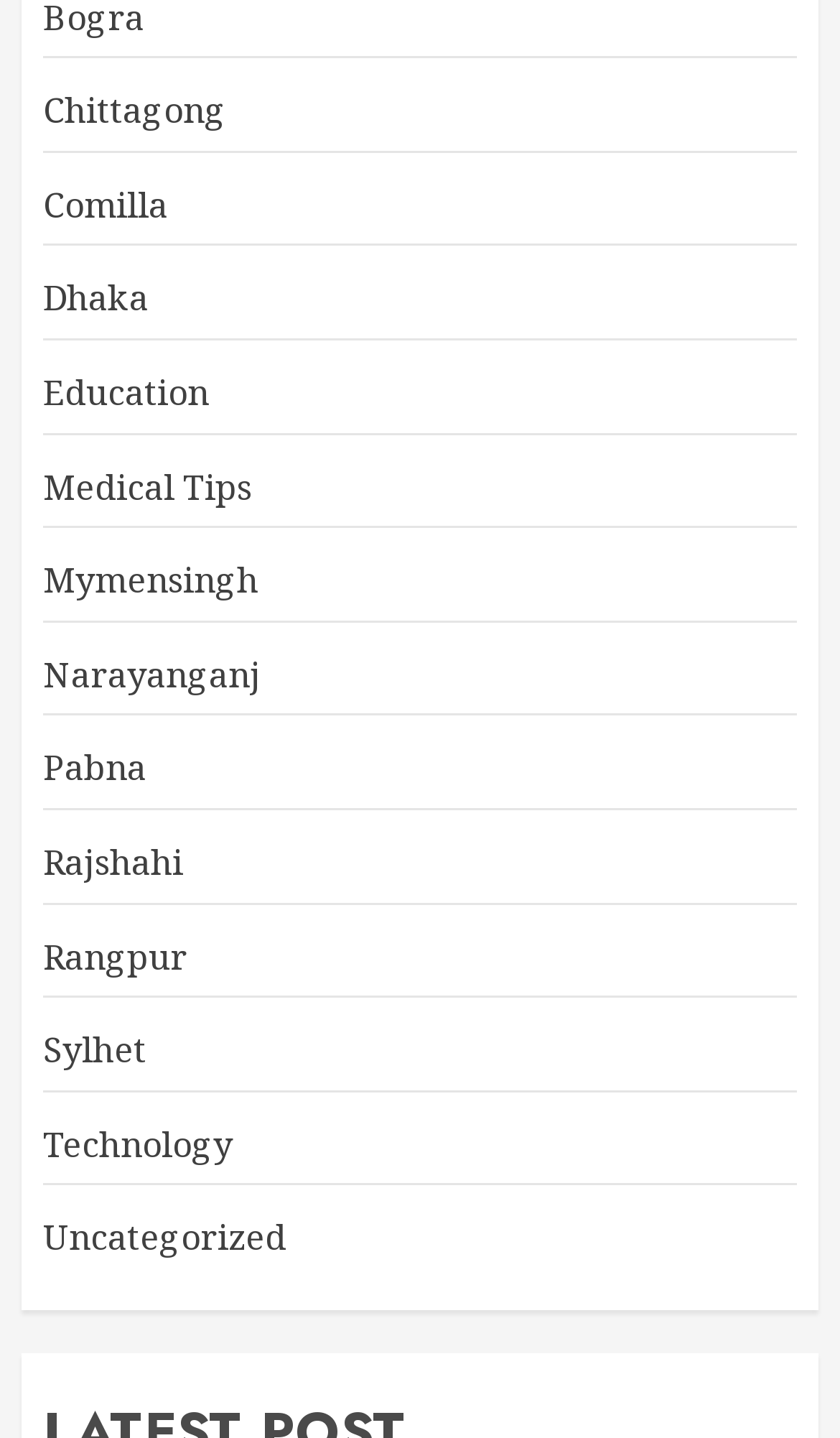What is the category related to health?
Using the image, respond with a single word or phrase.

Medical Tips